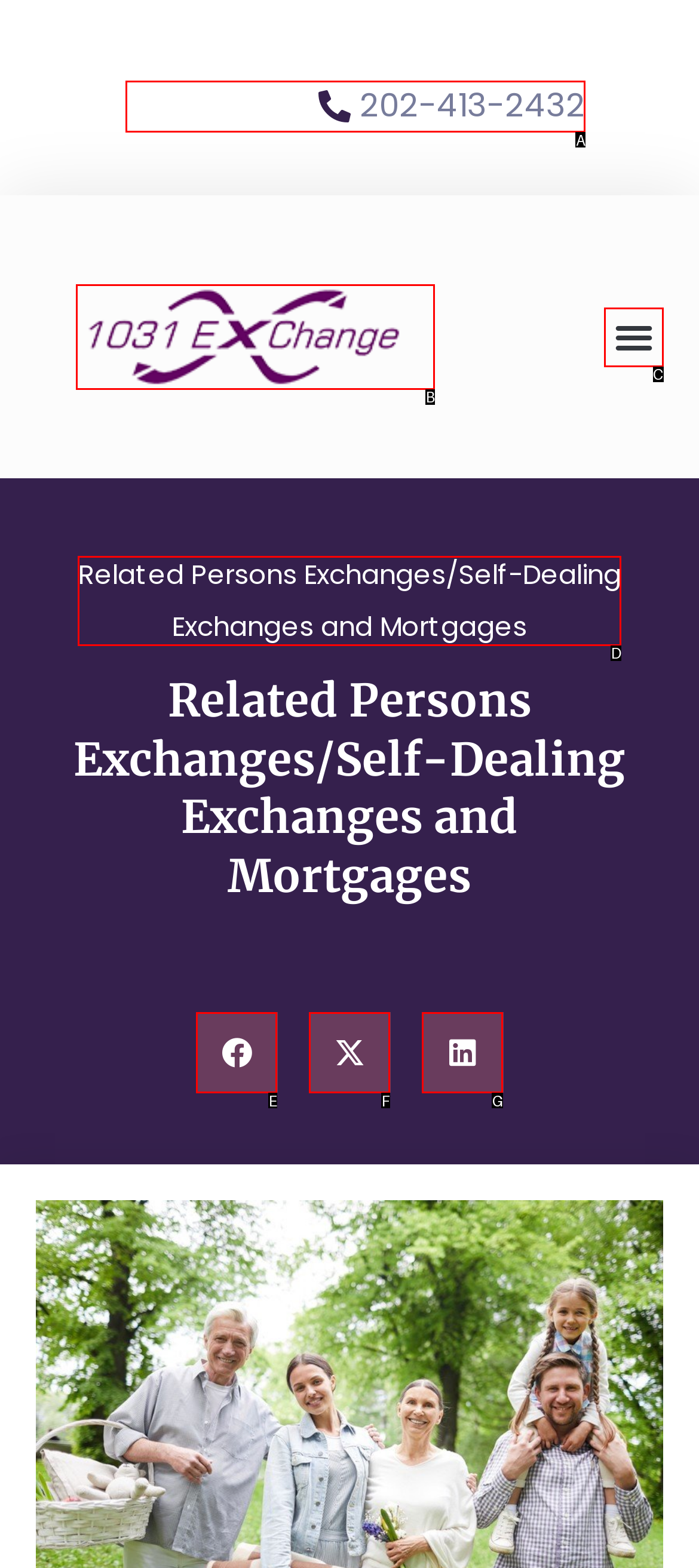Determine which option matches the element description: Marine Science
Answer using the letter of the correct option.

None